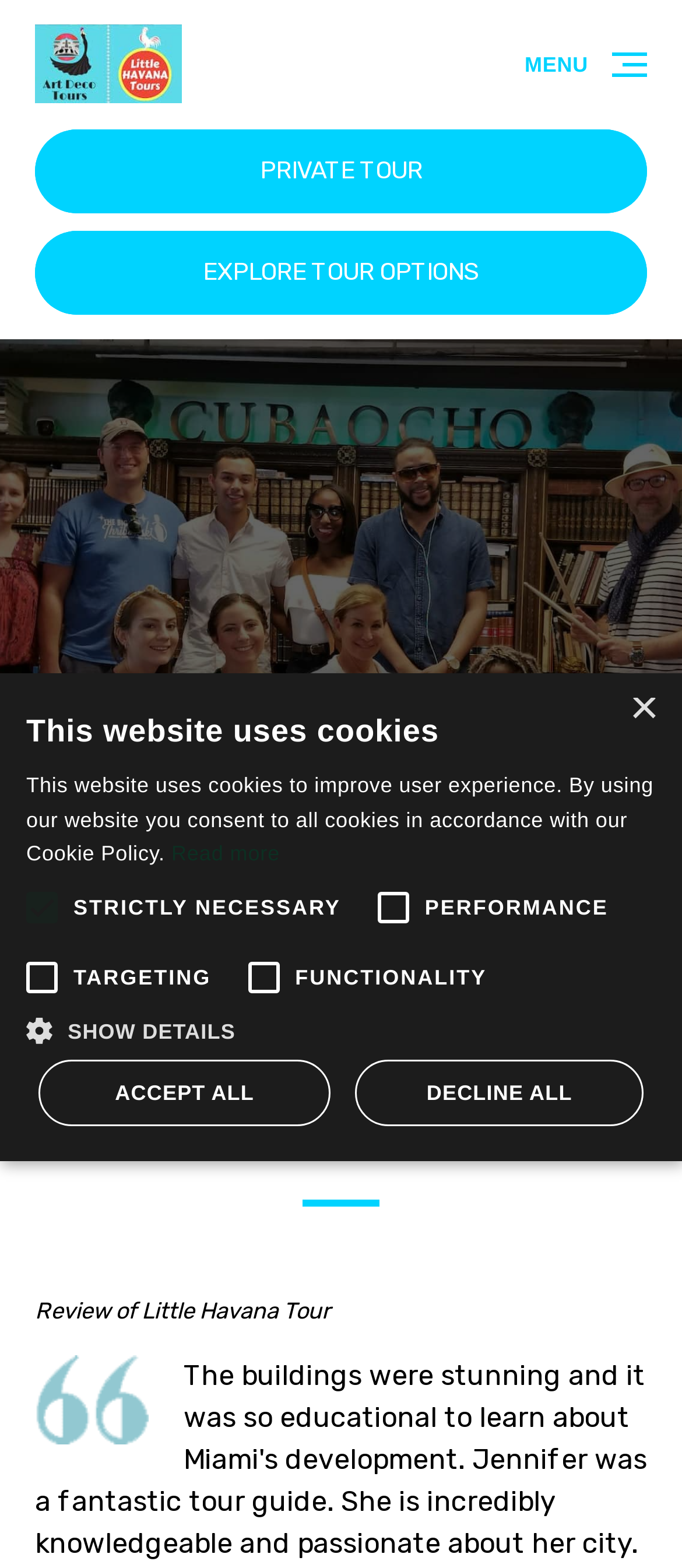Determine the bounding box coordinates of the element that should be clicked to execute the following command: "View the 'Source code'".

None